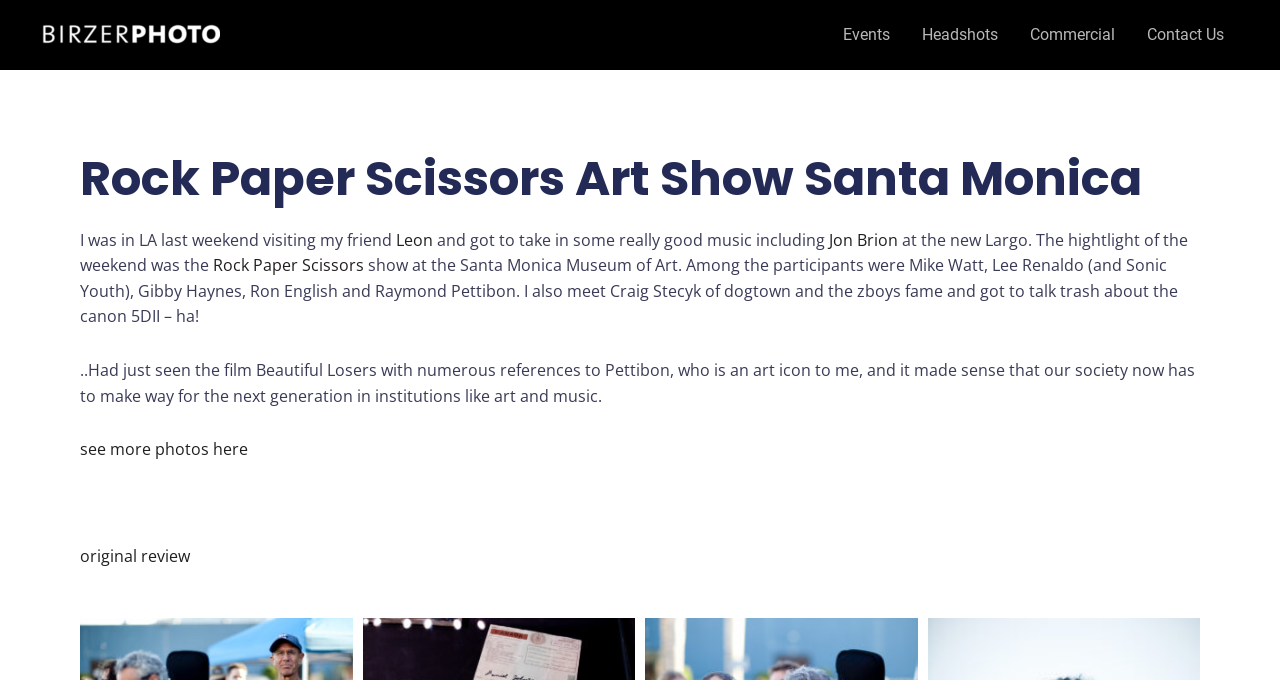Locate the UI element described as follows: "see more photos here". Return the bounding box coordinates as four float numbers between 0 and 1 in the order [left, top, right, bottom].

[0.062, 0.644, 0.194, 0.677]